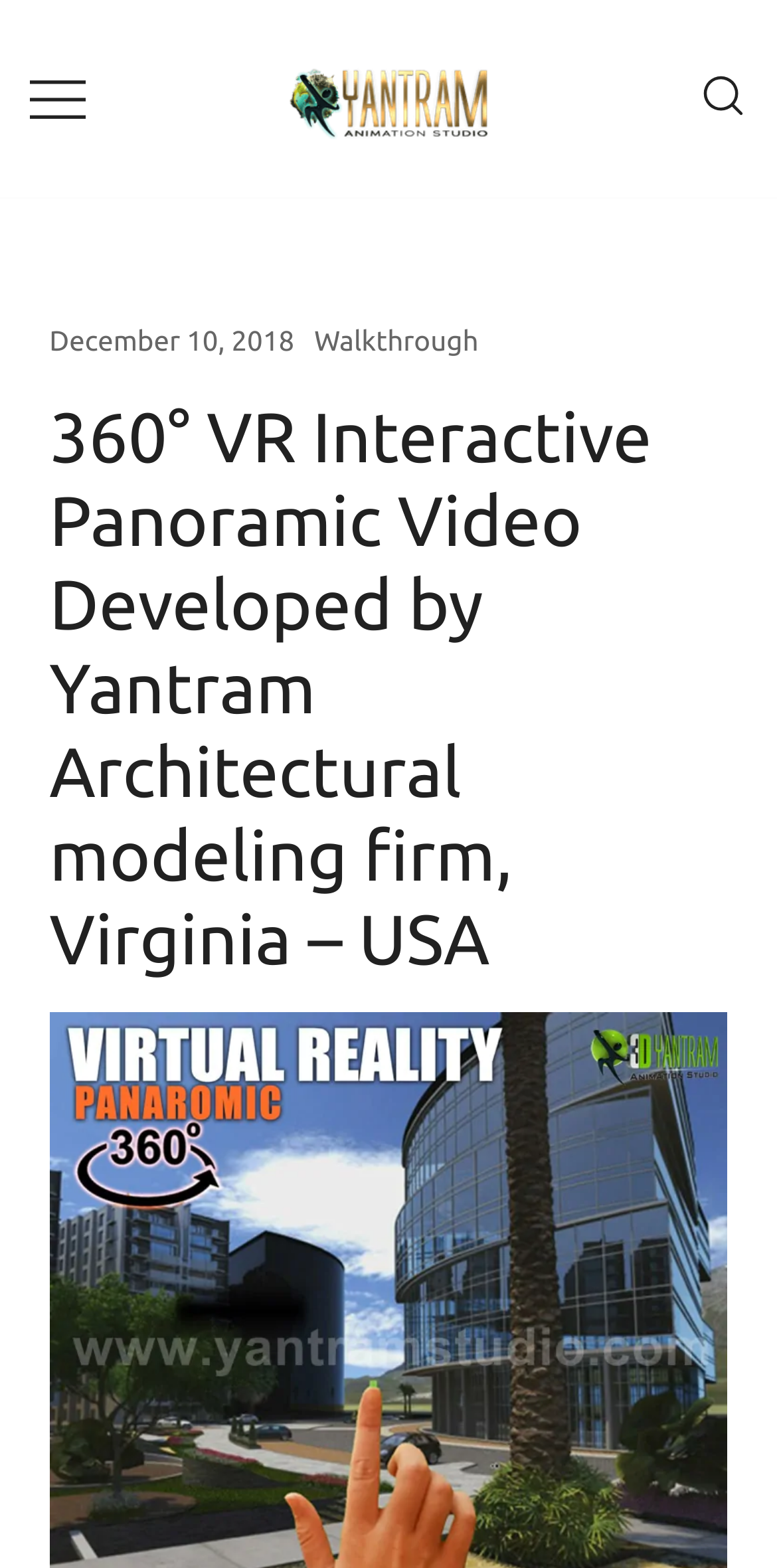What is the location of the architectural modeling firm?
Look at the image and construct a detailed response to the question.

I found the location by looking at the heading with the text '360° VR Interactive Panoramic Video Developed by Yantram Architectural modeling firm, Virginia – USA' which is located at the top of the page.